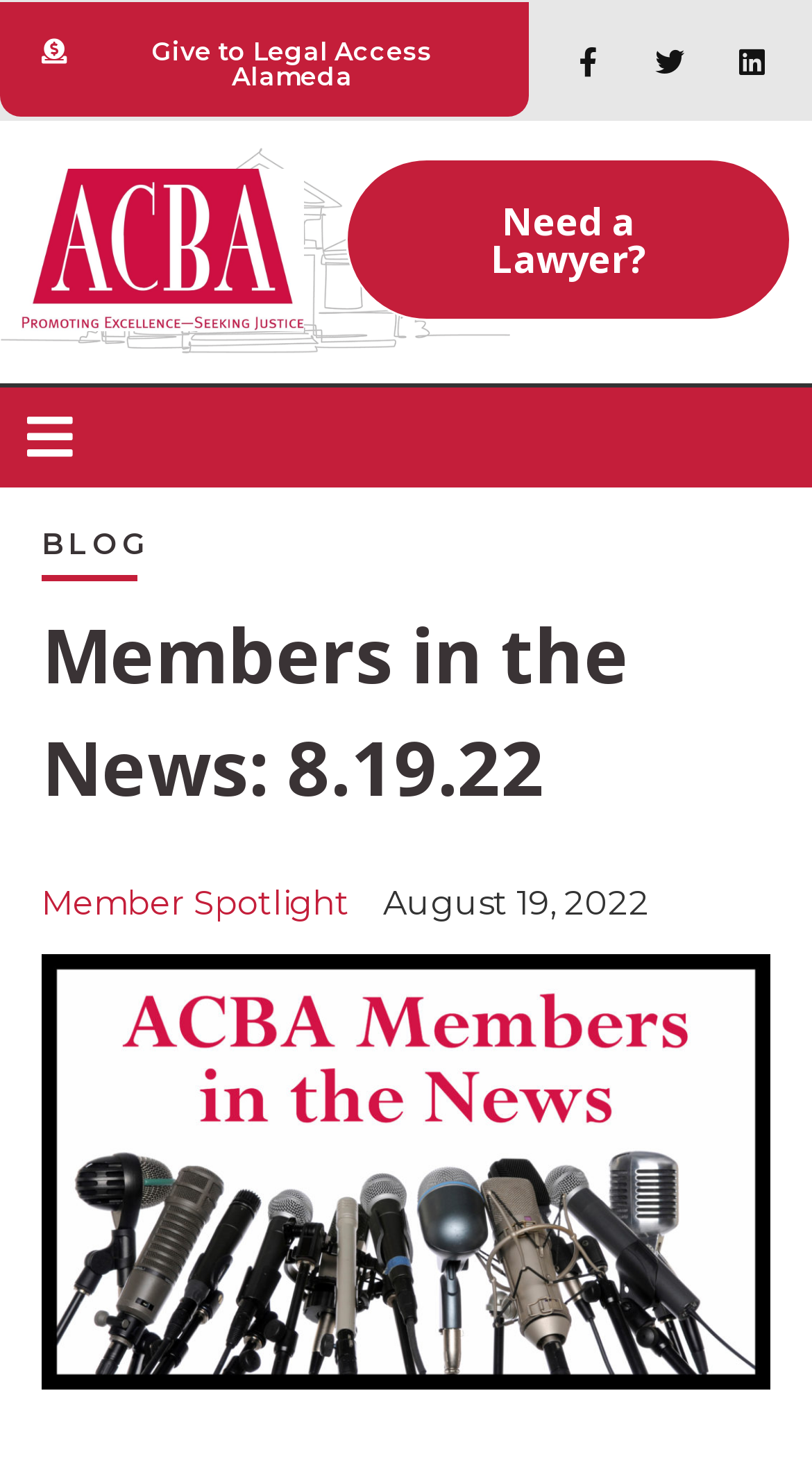What is the purpose of the 'Give to Legal Access Alameda' link?
Identify the answer in the screenshot and reply with a single word or phrase.

Donation